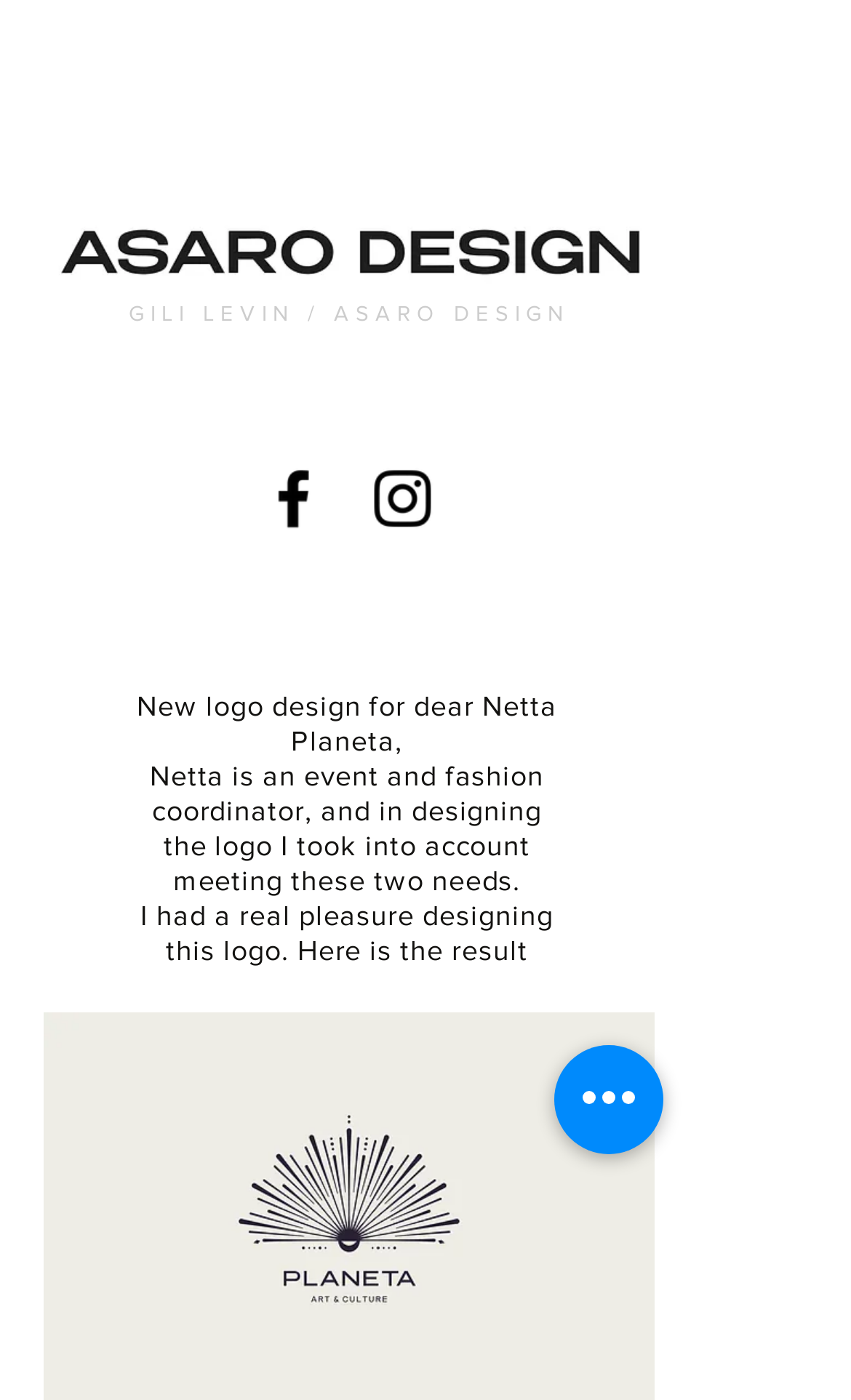Provide your answer in one word or a succinct phrase for the question: 
What is the purpose of the logo design?

Meeting event and fashion needs